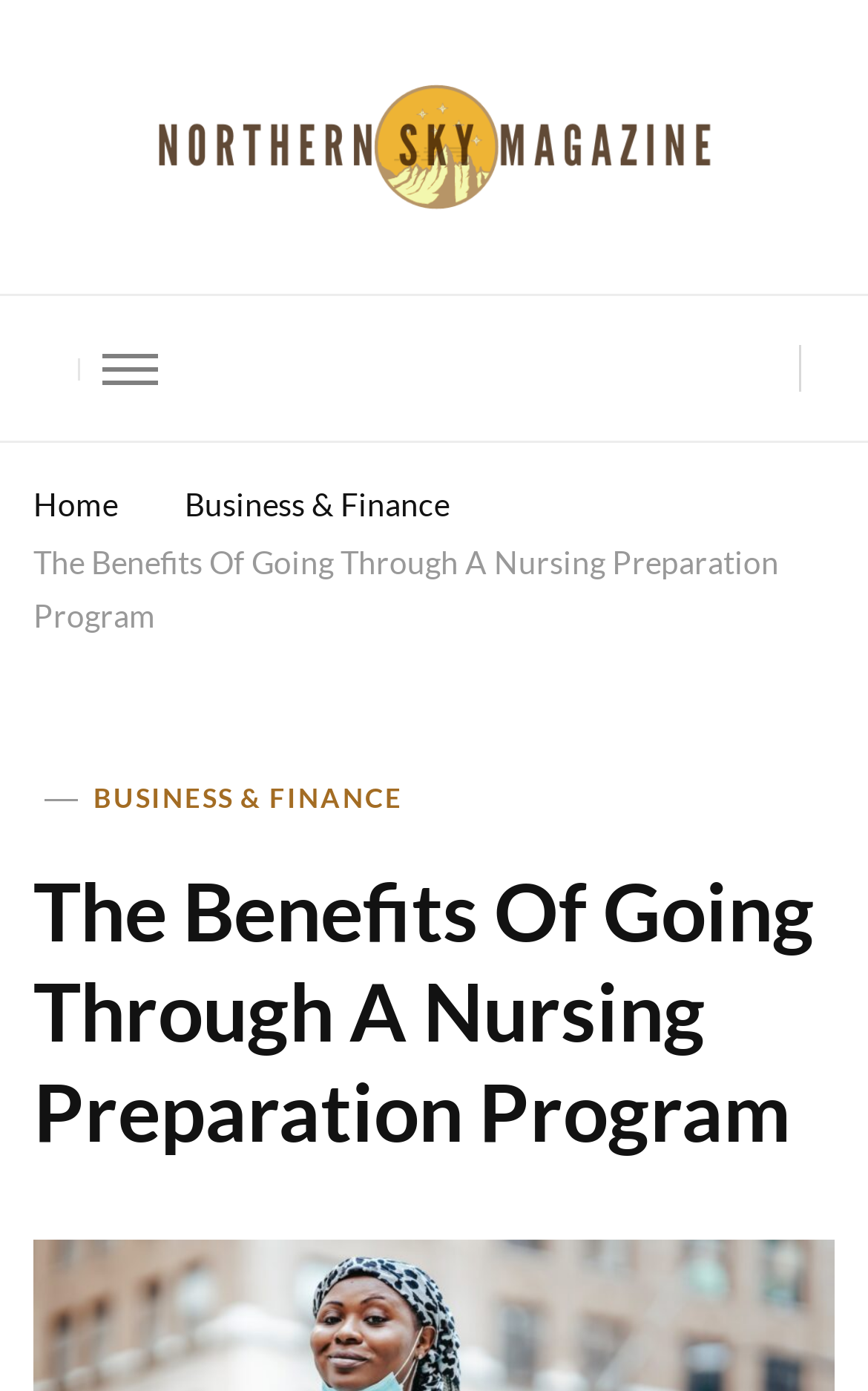Identify the bounding box coordinates for the UI element described as: "Home".

[0.038, 0.347, 0.136, 0.374]